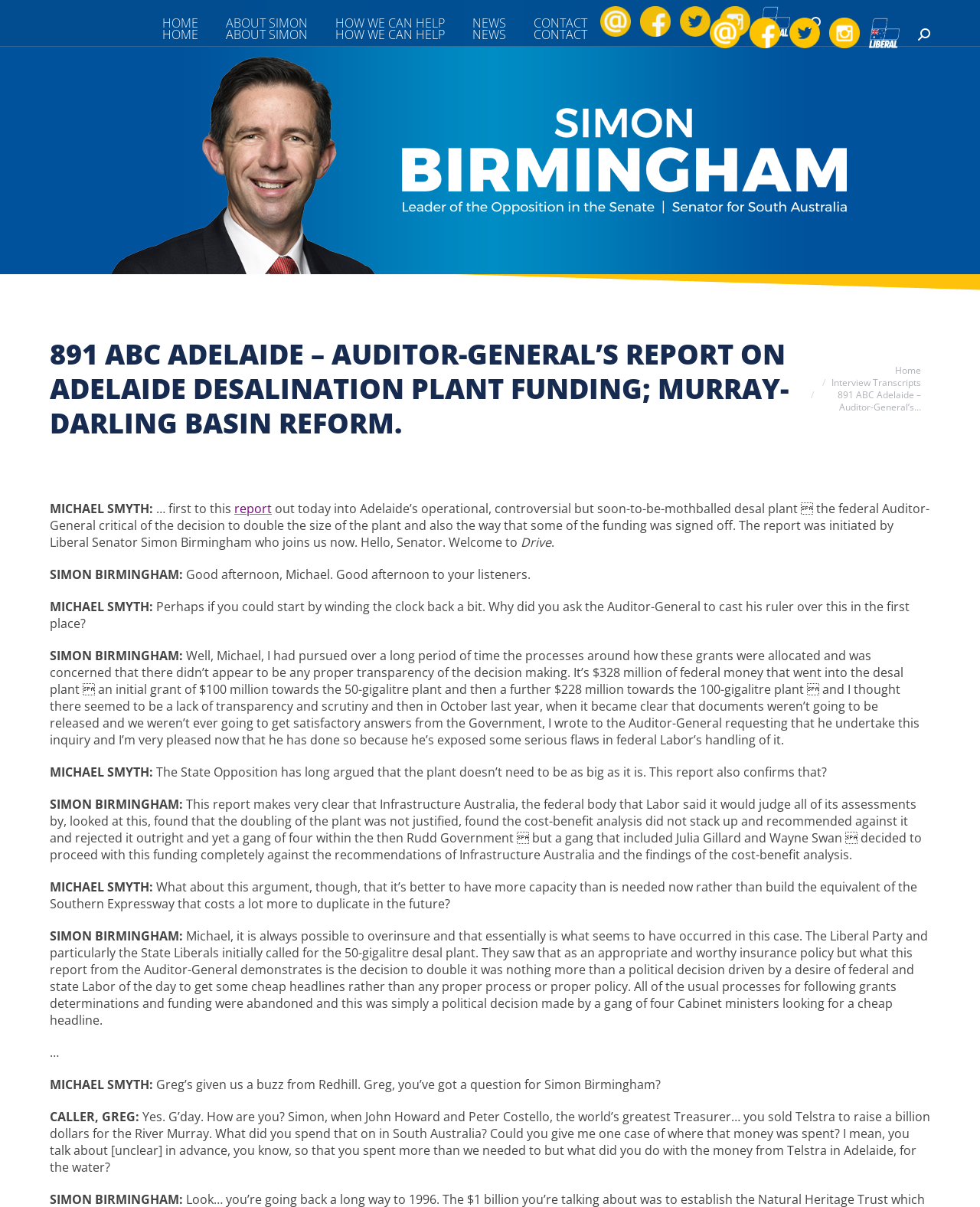What is the topic of the report mentioned in the article?
Could you answer the question in a detailed manner, providing as much information as possible?

I found the answer by analyzing the text content of the webpage, specifically the section where it says '891 ABC Adelaide – Auditor-General’s report on Adelaide Desalination Plant funding; Murray-Darling Basin reform.'.